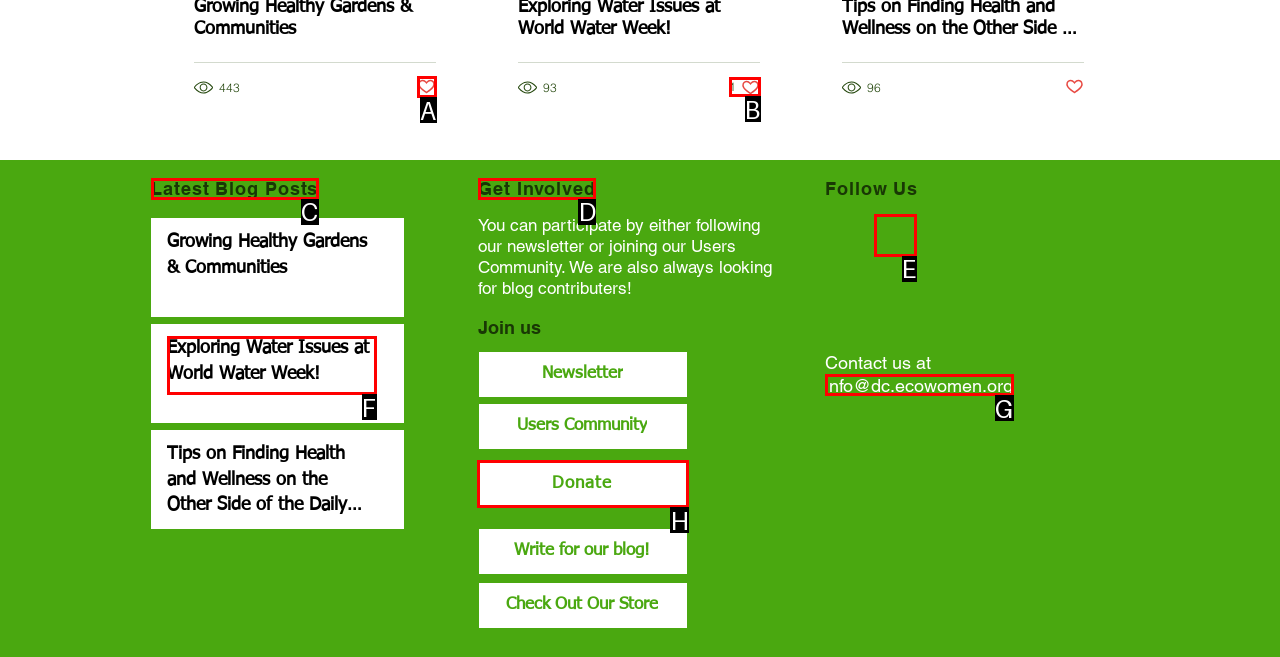What is the letter of the UI element you should click to Donate to the organization? Provide the letter directly.

H